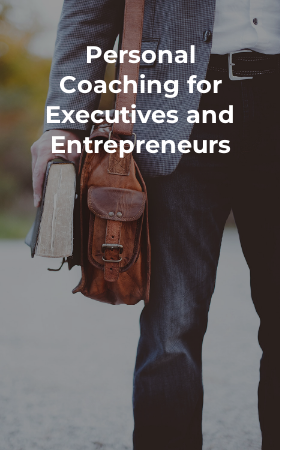Provide a comprehensive description of the image.

This image features a person dressed in smart-casual attire, holding a book and a brown leather messenger bag while standing outdoors on a pathway. The text overlay prominently states "Personal Coaching for Executives and Entrepreneurs," indicating a focus on professional development and support for individuals in leadership roles. The warm, blurred background suggests a welcoming environment, enhancing the theme of personal growth and mentorship. This imagery and message convey a sense of professionalism blended with approachability, ideal for those seeking guidance in their entrepreneurial and executive pursuits.